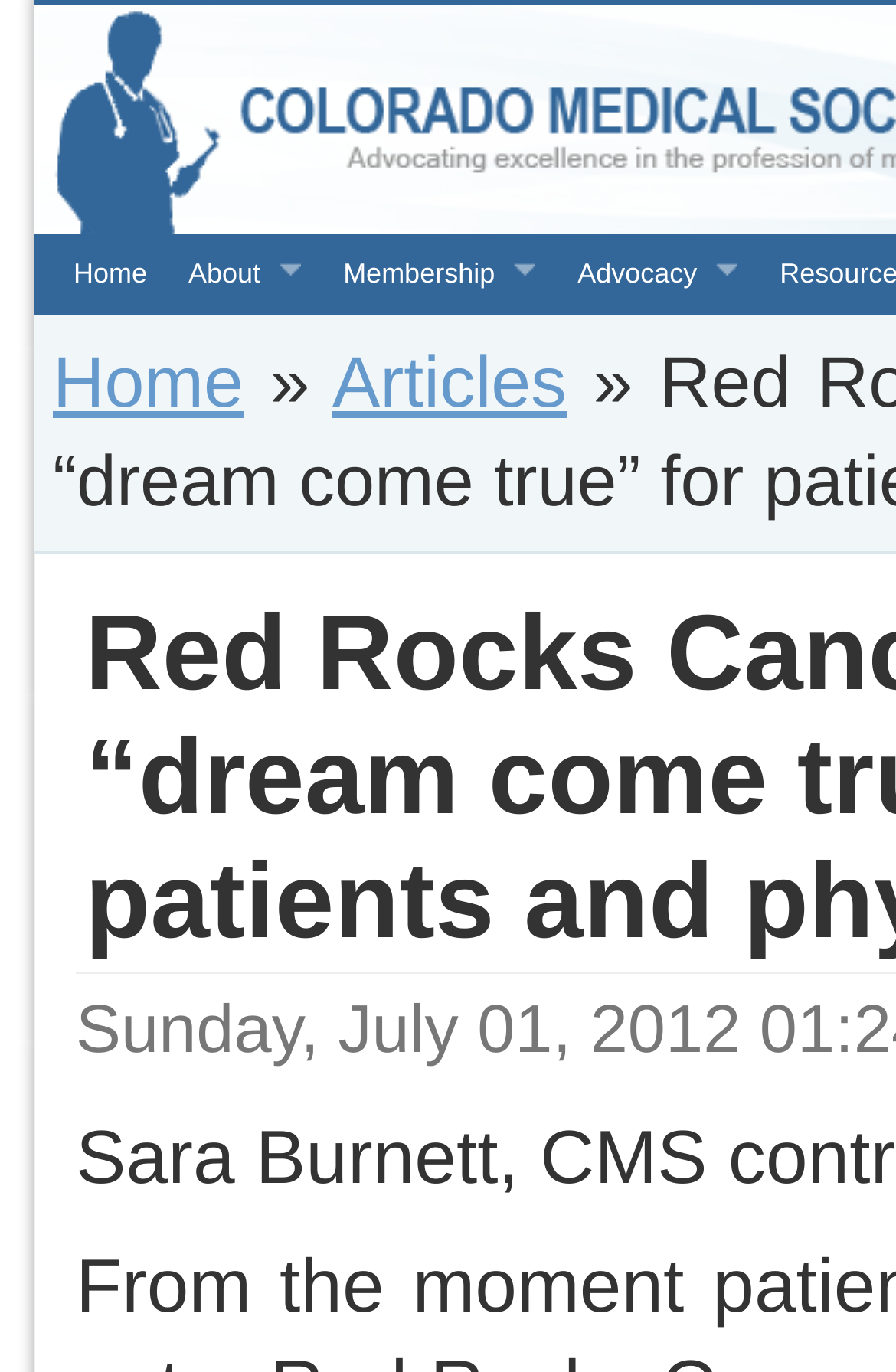Provide a thorough description of the webpage's content and layout.

The webpage is about the Colorado Medical Society, the largest physician-based organization in Colorado. At the top, there is a navigation menu with five links: "Home", "About", "Membership", "Advocacy", and another "Home" link. The "Home" links are positioned on the left and center of the top section, while the other links are arranged horizontally to the right. The "About", "Membership", and "Advocacy" links have a right-facing arrow symbol, indicating that they lead to submenus. Below the navigation menu, there is a secondary link to "Articles" with a preceding arrow symbol.